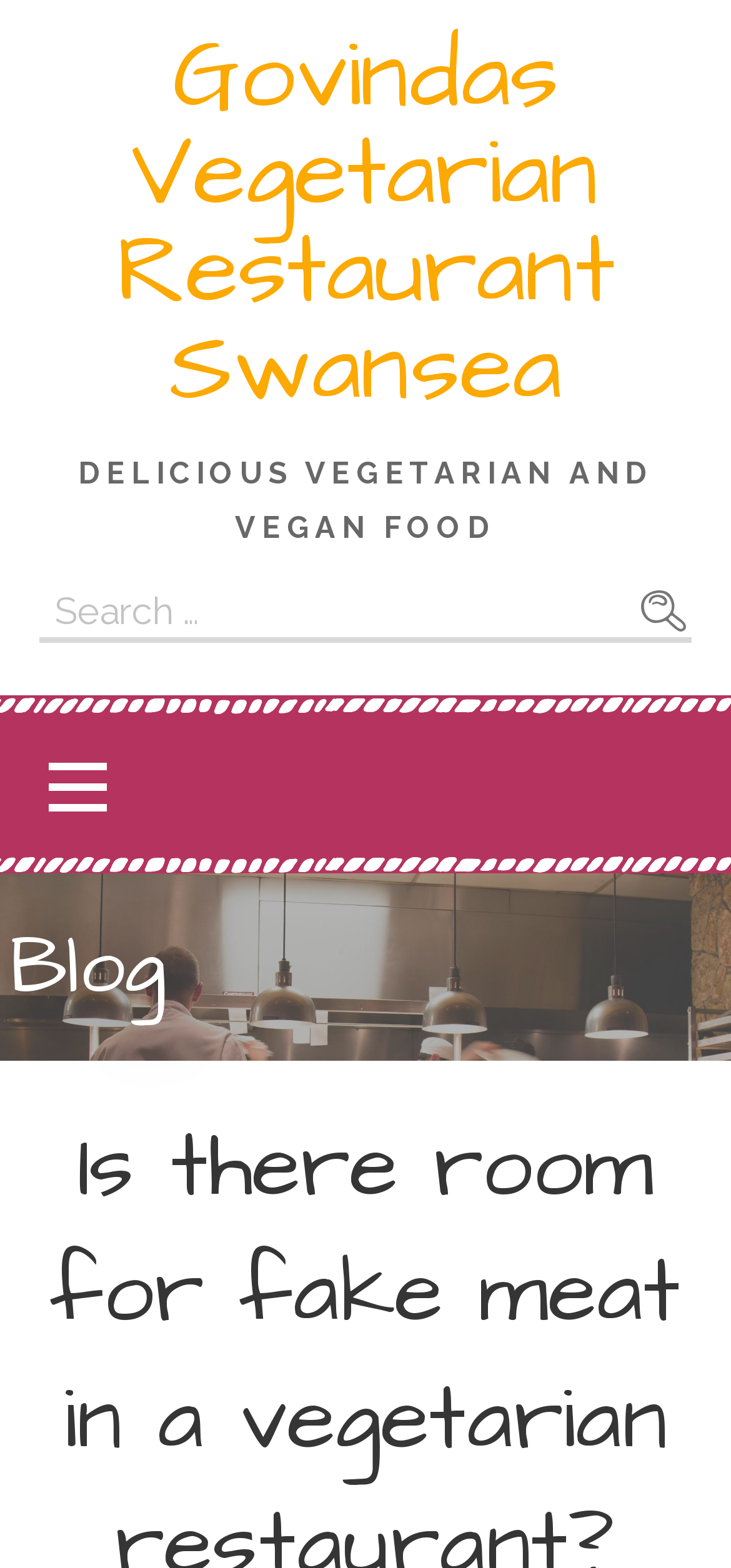Give a comprehensive overview of the webpage, including key elements.

The webpage appears to be about Govindas Vegetarian Restaurant Swansea, with a focus on vegetarian and vegan options. At the top of the page, there is a prominent heading with the restaurant's name, accompanied by a link. Below this, a static text element reads "DELICIOUS VEGETARIAN AND VEGAN FOOD", taking up a significant portion of the page's width.

On the top-right side of the page, there is a search bar with a label "Search for:" and a button labeled "Search". This search function likely allows users to search for specific content on the website.

Further down the page, there is a heading labeled "Blog", which suggests that the webpage may feature blog posts or articles related to vegetarian and vegan cuisine. The meta description mentions the increasing popularity of vegetarian and vegan options, which may be a topic explored in these blog posts.